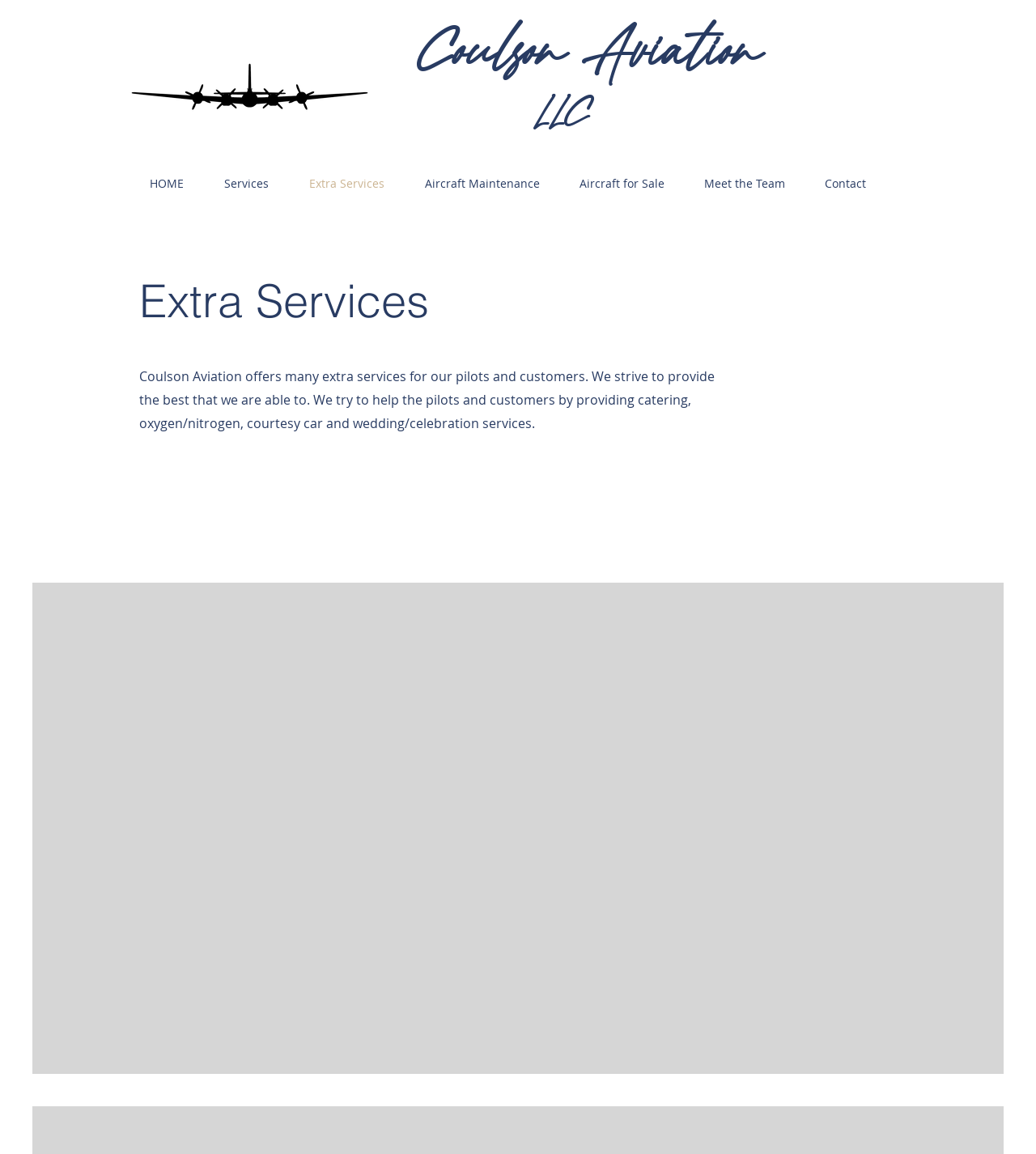Find and generate the main title of the webpage.

Coulson Aviation
         LLC